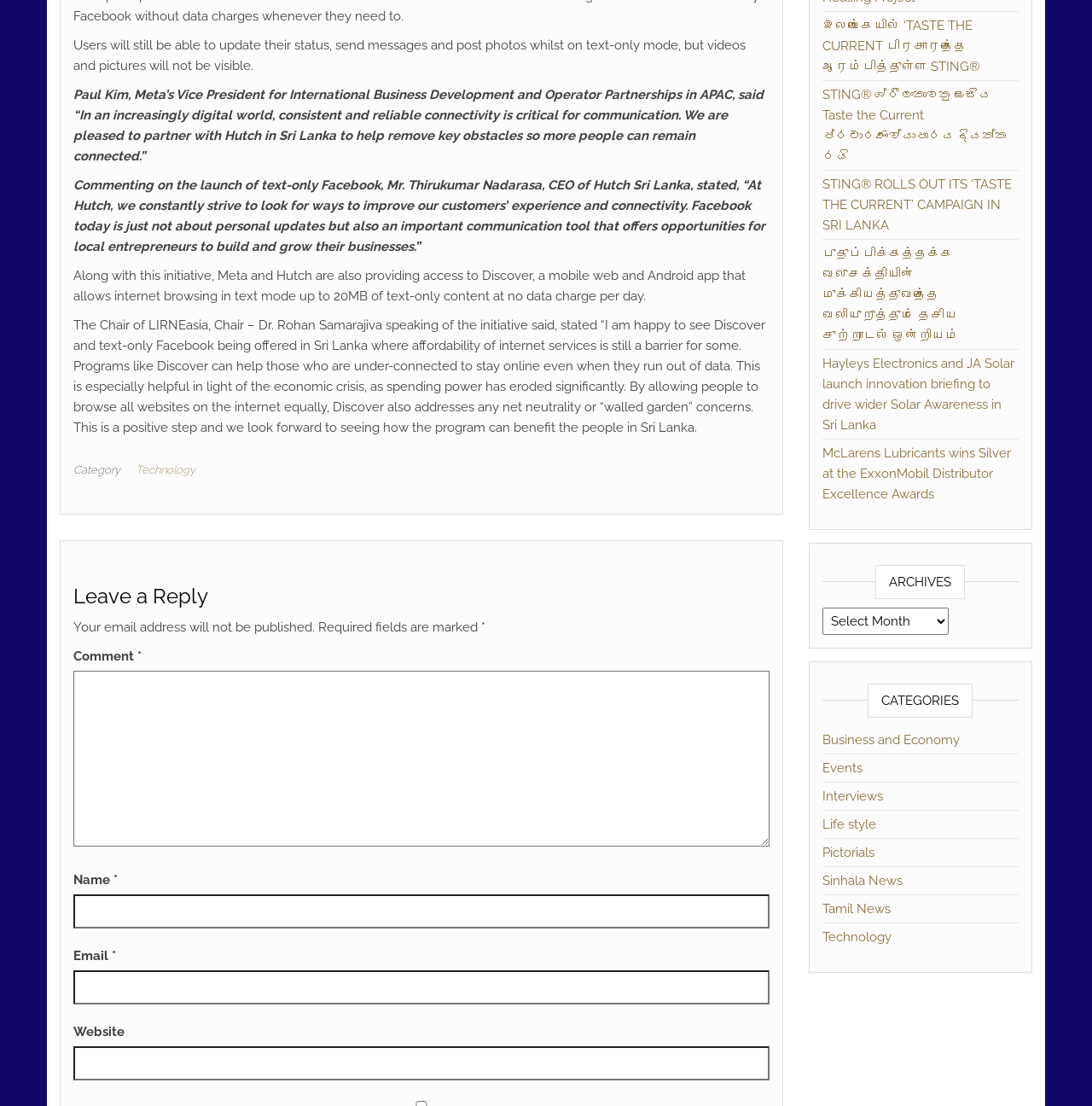Identify the bounding box coordinates of the clickable region required to complete the instruction: "Click on the 'Technology' link". The coordinates should be given as four float numbers within the range of 0 and 1, i.e., [left, top, right, bottom].

[0.124, 0.419, 0.185, 0.431]